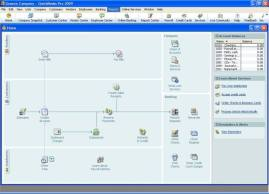By analyzing the image, answer the following question with a detailed response: What is the purpose of the right side of the screen?

The caption explains that the right side of the screen provides a window for displaying account balances and transaction details, which enhances usability for financial tracking and reporting. This implies that the primary purpose of the right side of the screen is to display this financial information.